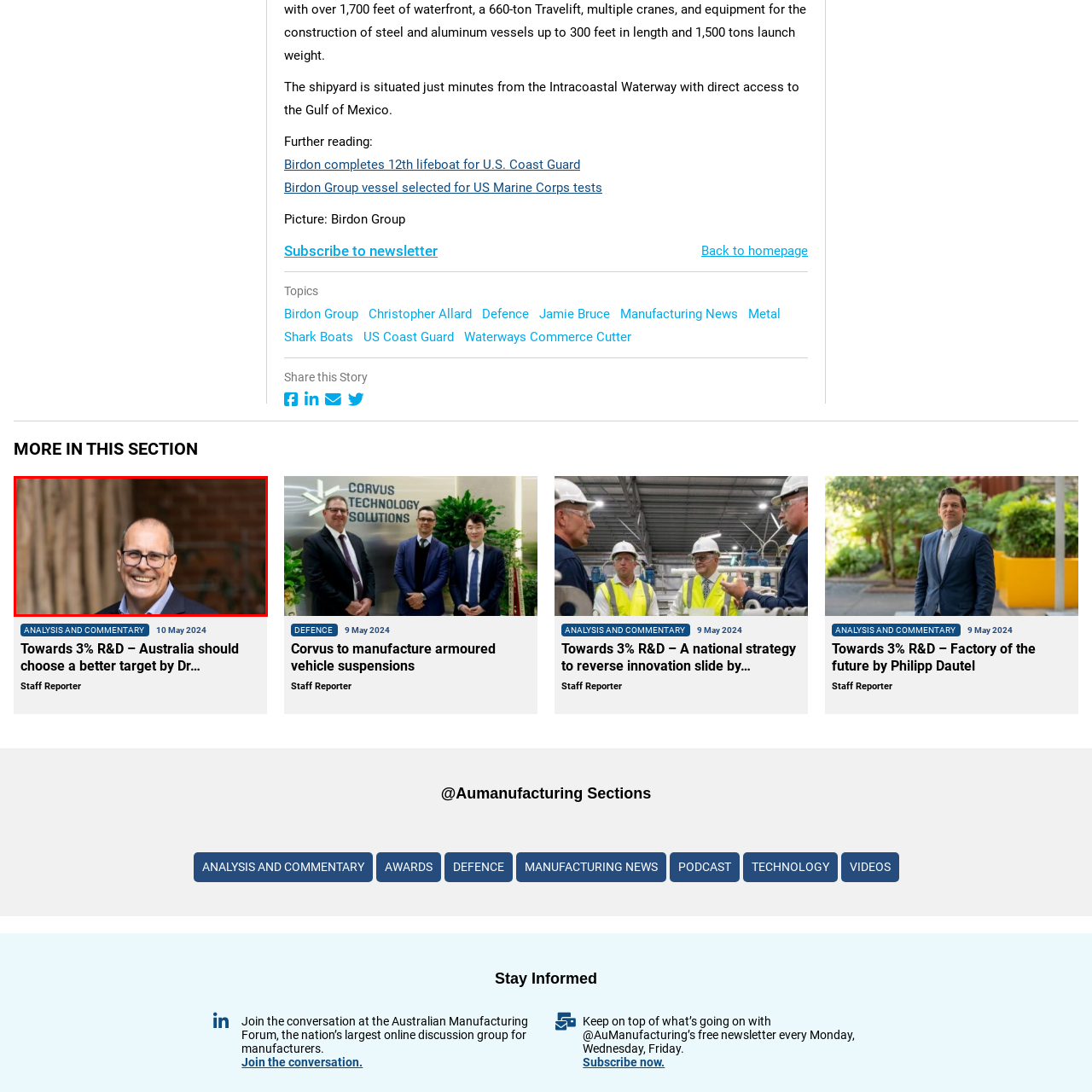Please examine the image highlighted by the red boundary and provide a comprehensive response to the following question based on the visual content: 
What is visible in the background?

In the background, a textured wall with visible bricks and some greenery adds depth to the composition, creating a welcoming atmosphere that hints at a blend of professionalism and approachability, which implies that bricks and greenery are visible in the background.